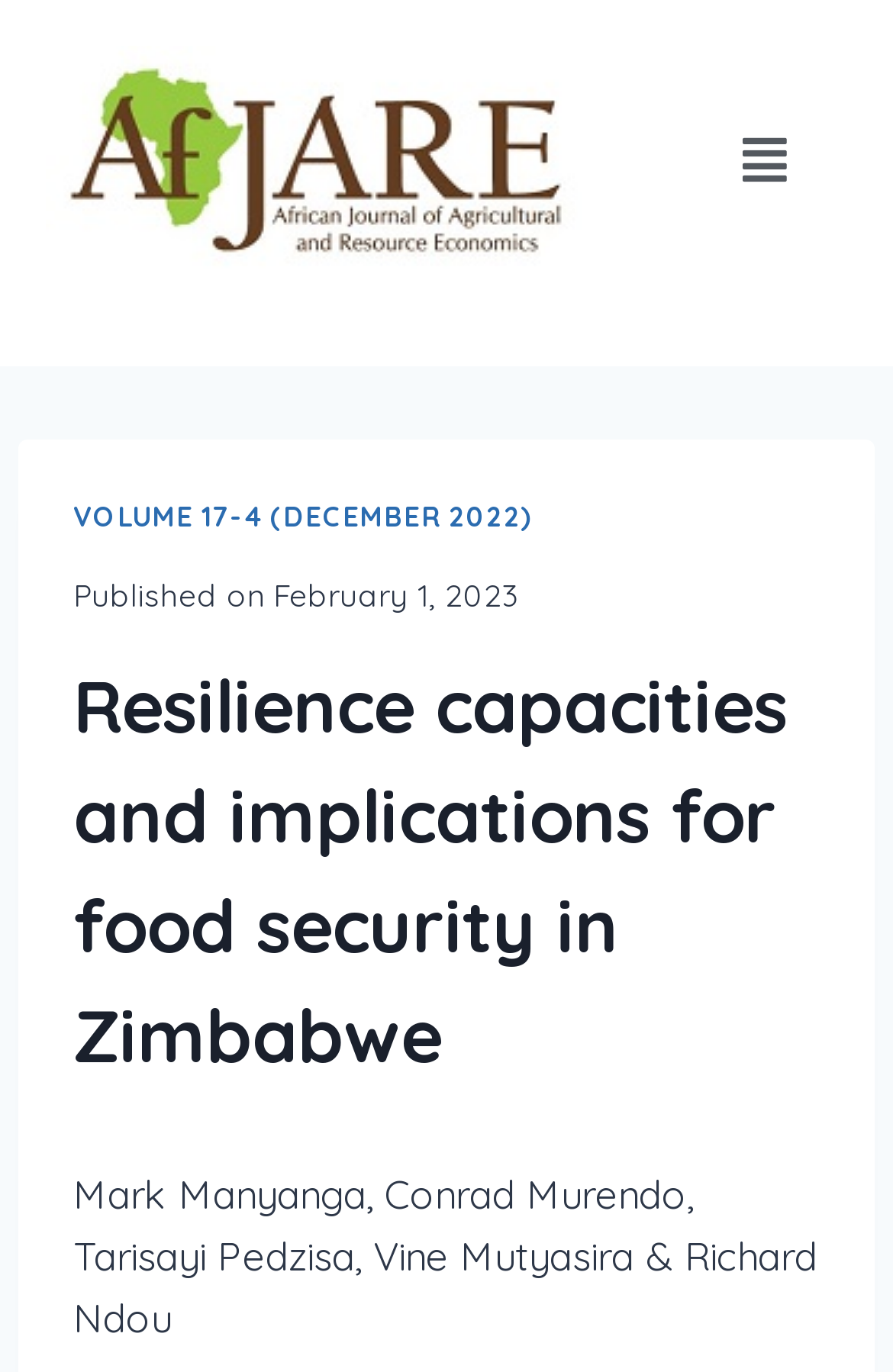Can you find the bounding box coordinates for the UI element given this description: "Volume 17-4 (December 2022)"? Provide the coordinates as four float numbers between 0 and 1: [left, top, right, bottom].

[0.082, 0.364, 0.598, 0.389]